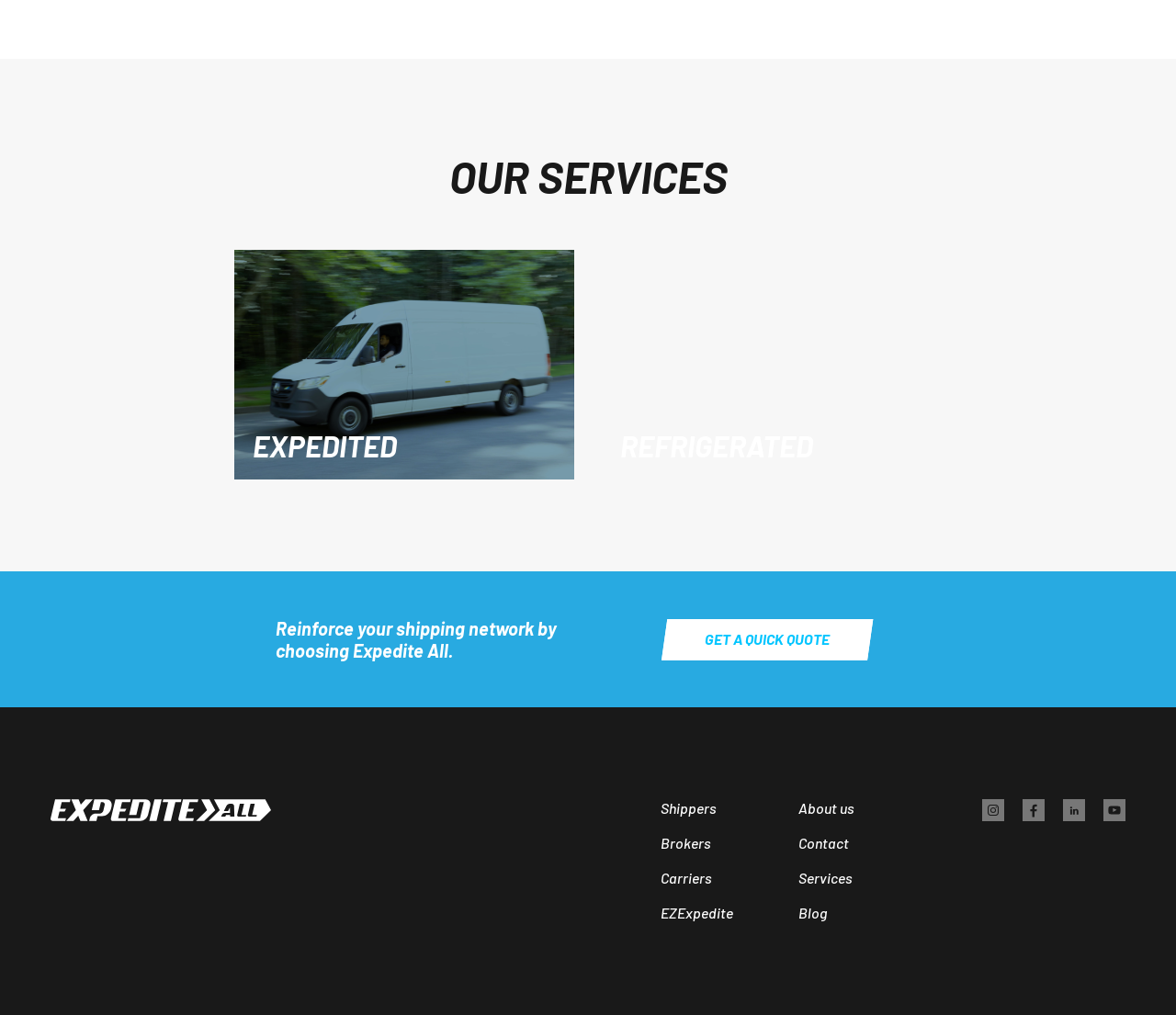Could you provide the bounding box coordinates for the portion of the screen to click to complete this instruction: "Follow on Instagram"?

[0.835, 0.788, 0.854, 0.809]